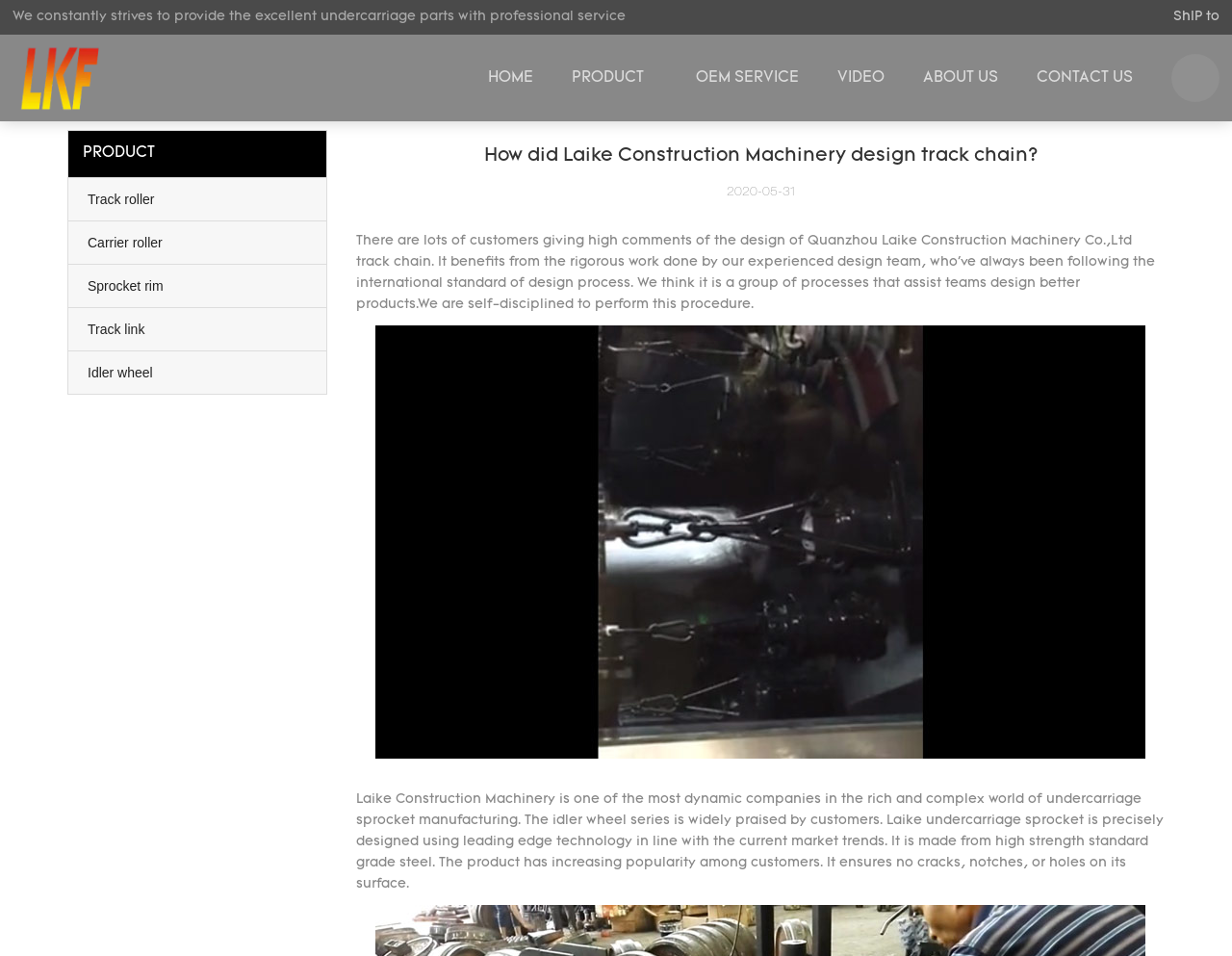Please locate the clickable area by providing the bounding box coordinates to follow this instruction: "Read the article about designing track chain".

[0.393, 0.153, 0.842, 0.173]